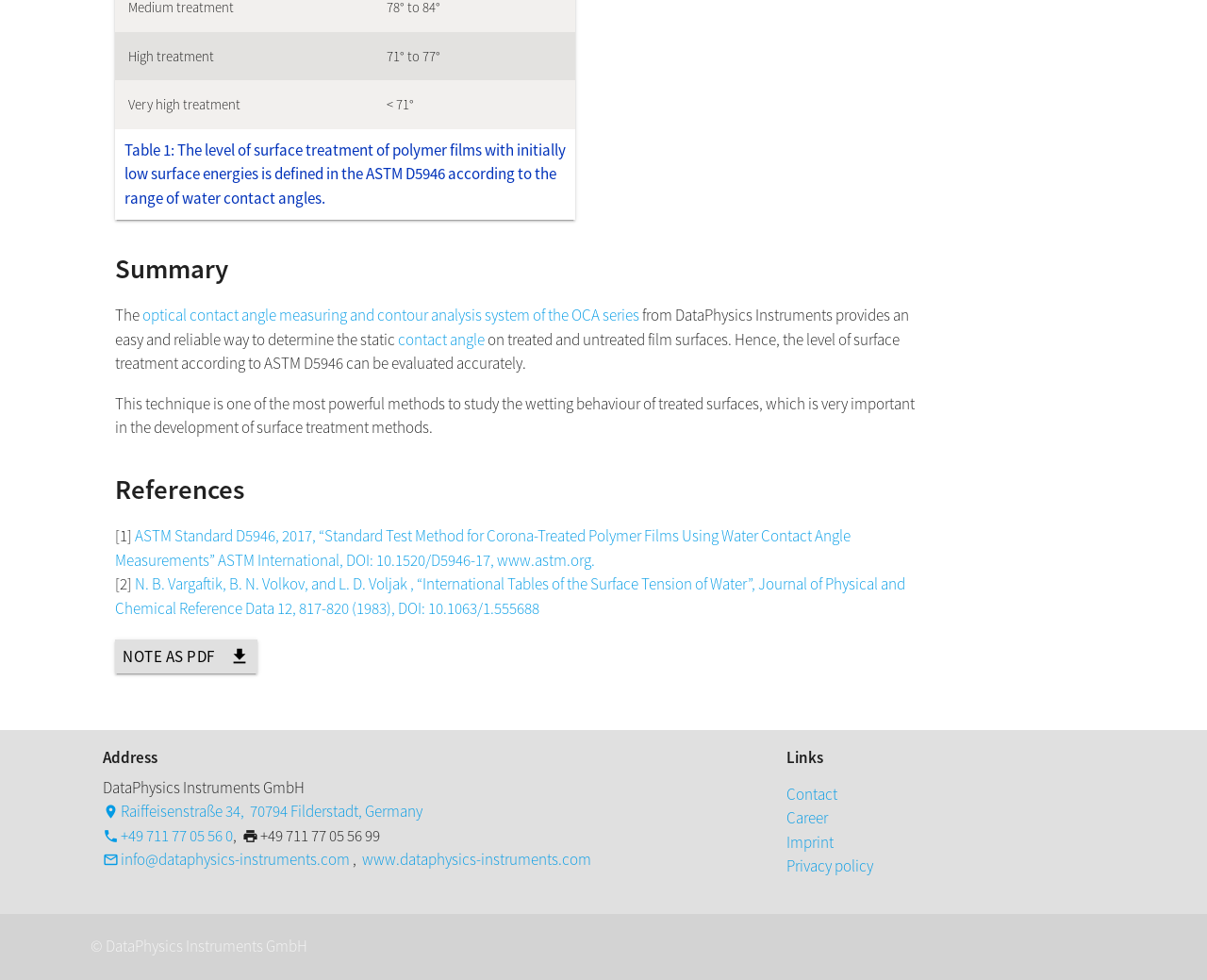What is the range of water contact angles for high treatment?
Based on the screenshot, respond with a single word or phrase.

71° to 77°